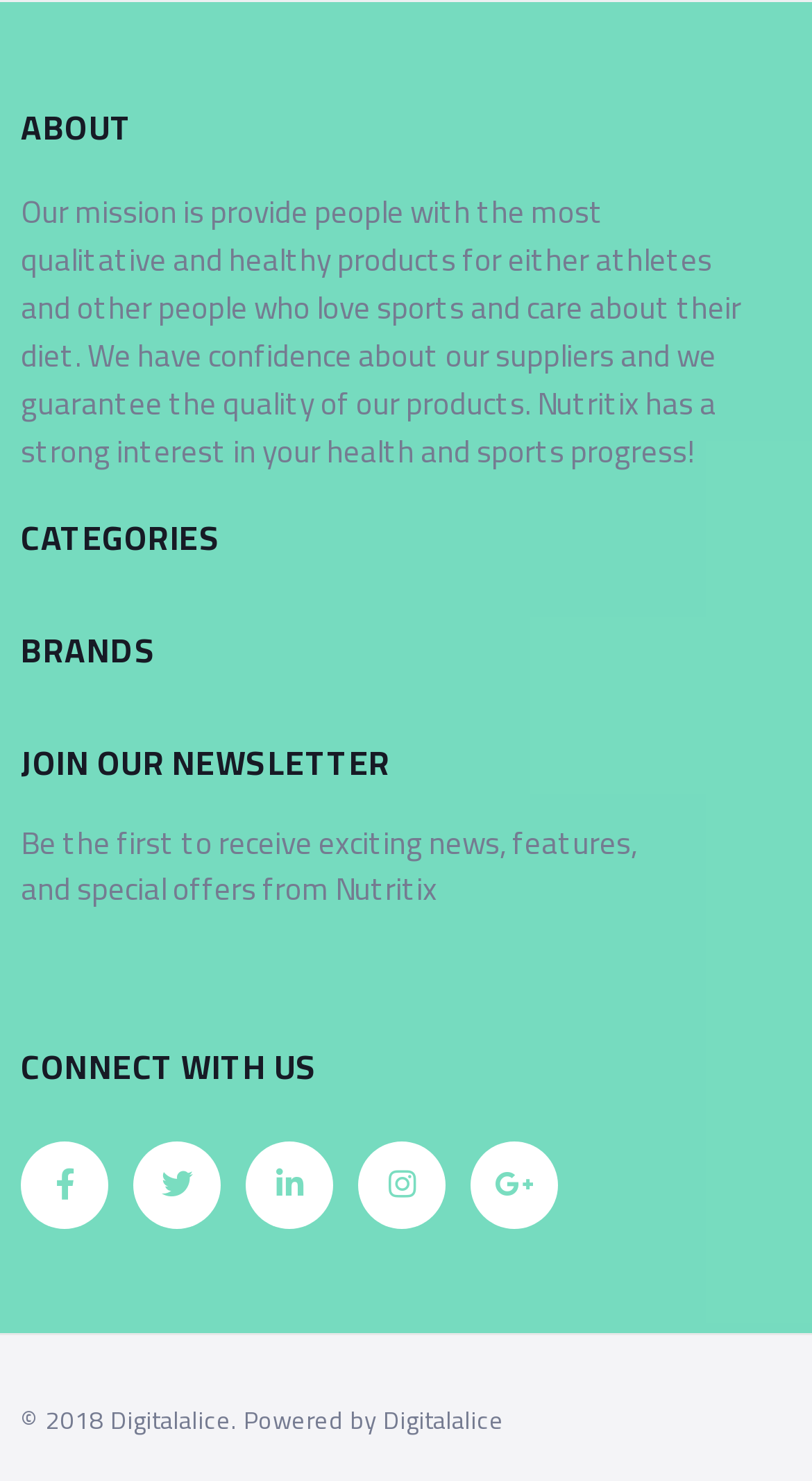Given the element description "Linkedin-in" in the screenshot, predict the bounding box coordinates of that UI element.

[0.303, 0.77, 0.41, 0.83]